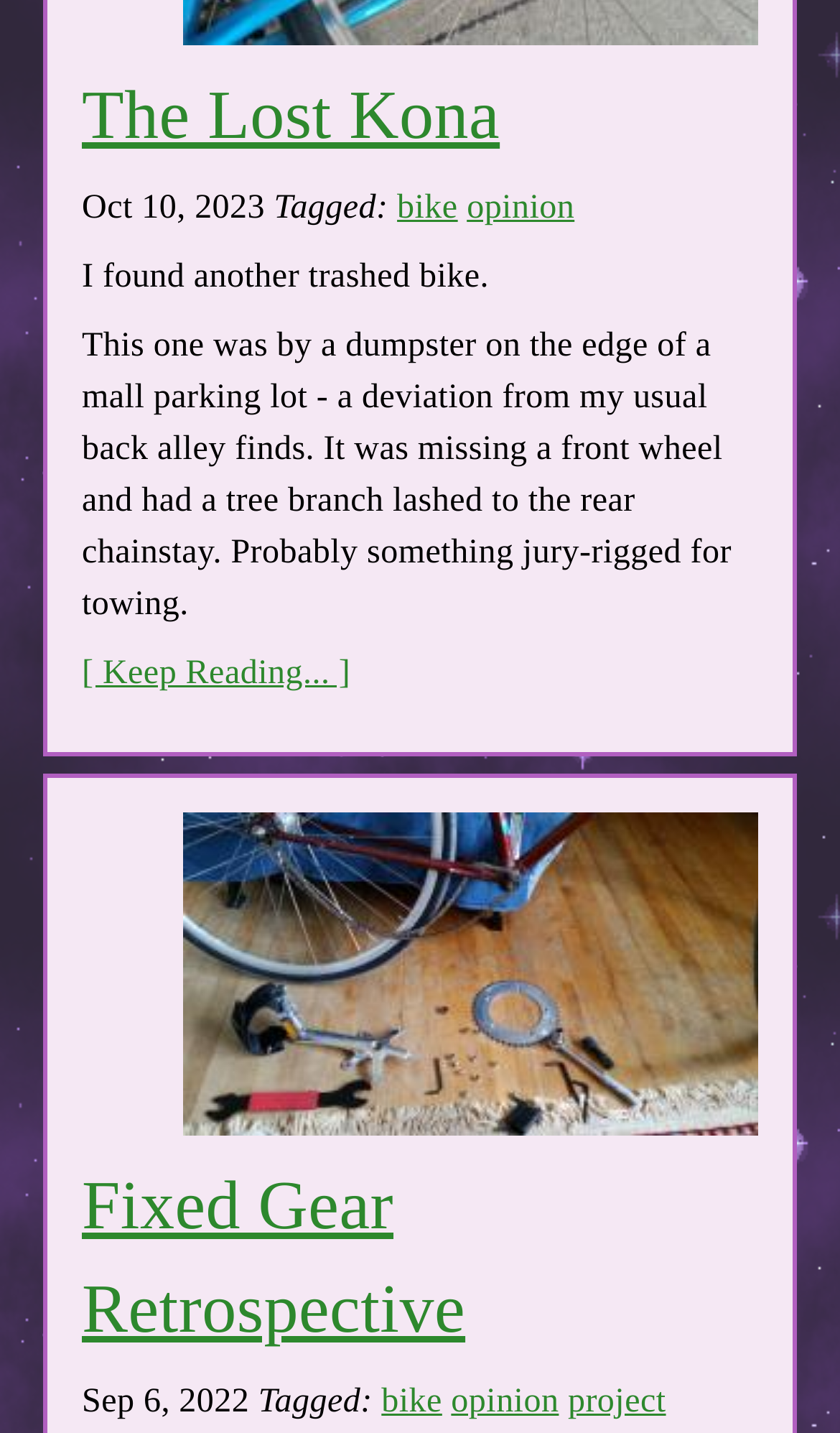Please identify the bounding box coordinates of where to click in order to follow the instruction: "Click on 'The Lost Kona'".

[0.097, 0.053, 0.595, 0.107]